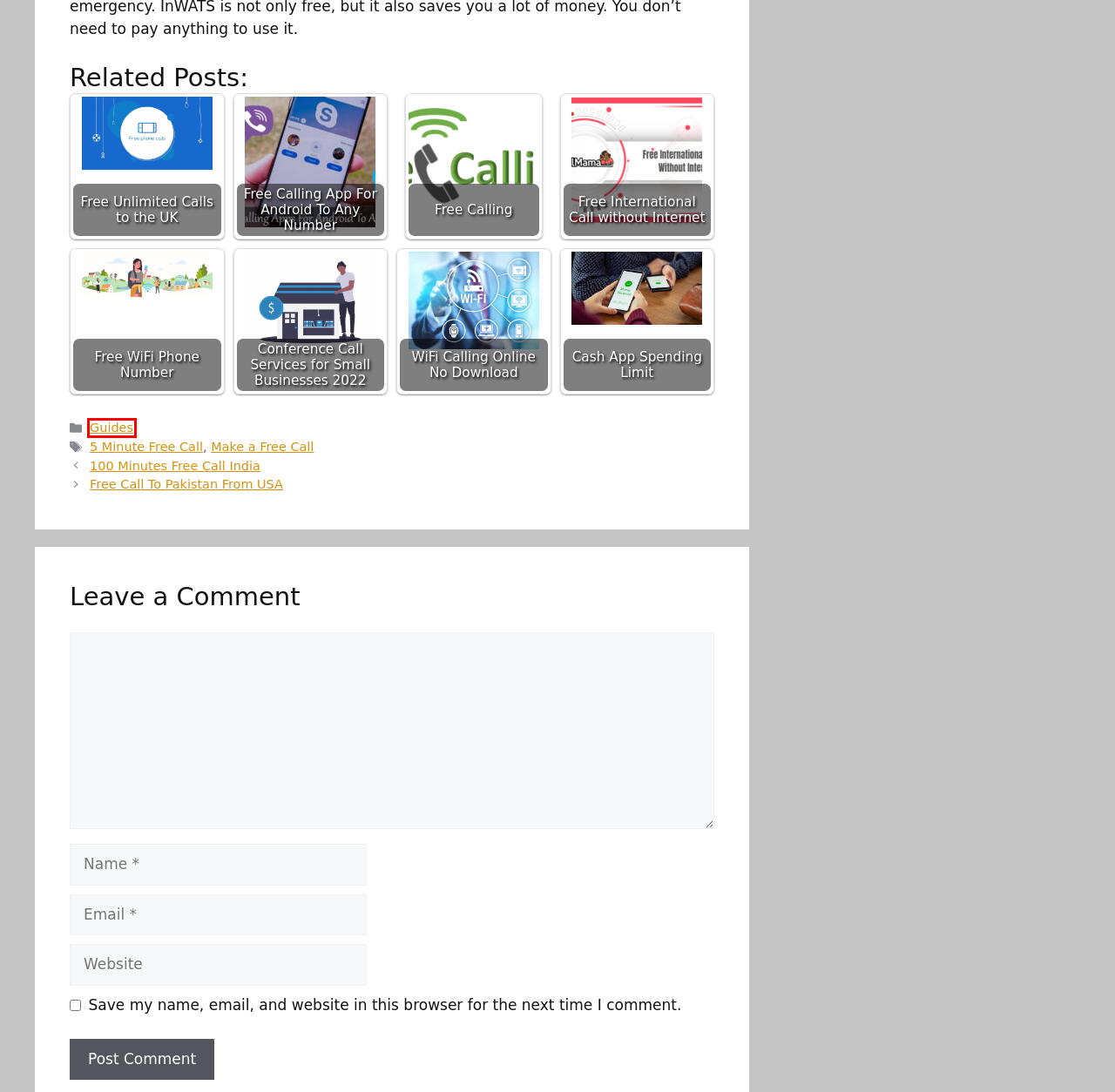Analyze the screenshot of a webpage with a red bounding box and select the webpage description that most accurately describes the new page resulting from clicking the element inside the red box. Here are the candidates:
A. WiFi Calling Online No Download - Conference Call
B. Make a Free Call Archives - Conference Call
C. 5 Minute Free Call Archives - Conference Call
D. Cash App Spending Limit - Conference Call
E. Free Call To Pakistan From USA - Conference Call
F. Guides Archives - Conference Call
G. Free Calling App For Android To Any Number - Conference Call
H. 100 Minutes Free Call India - Conference Call

F